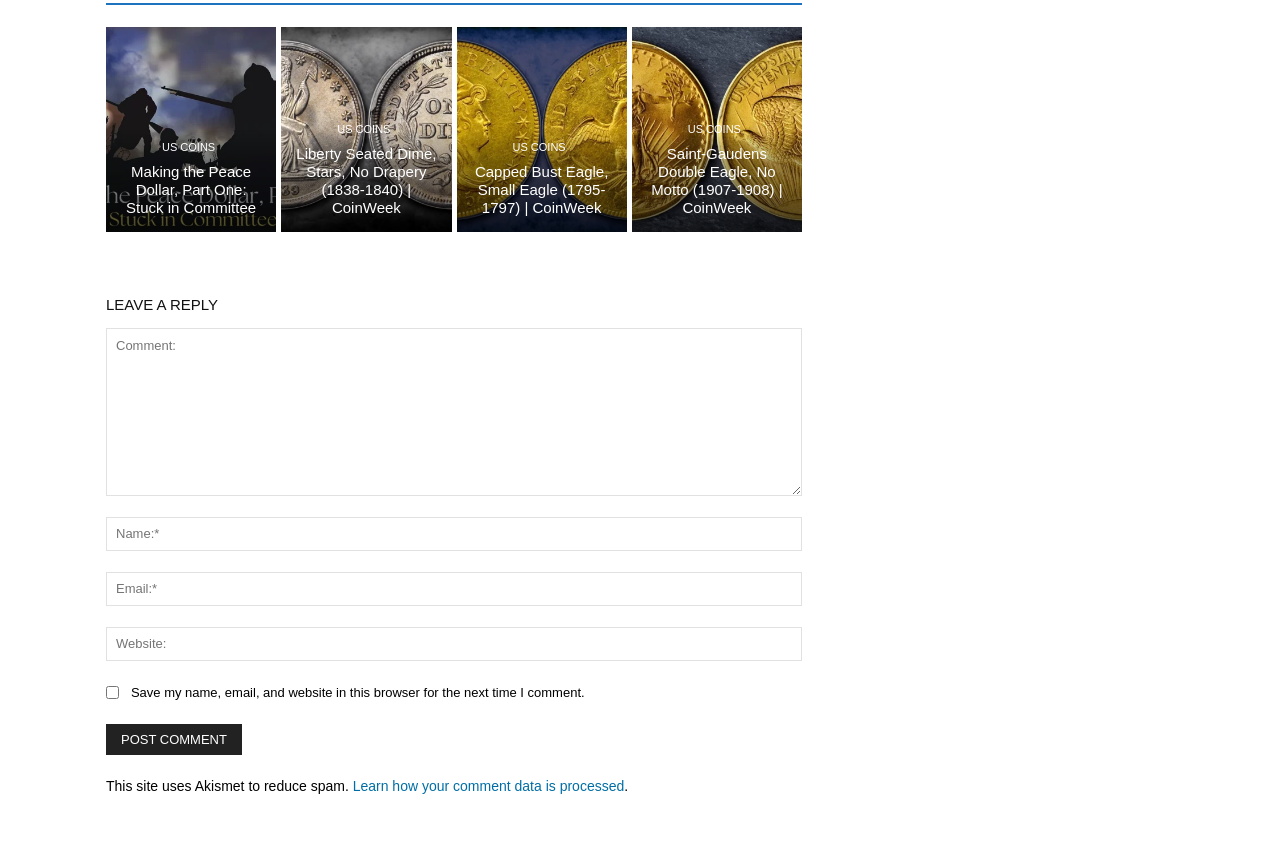Locate the UI element described as follows: "name="submit" value="Post Comment"". Return the bounding box coordinates as four float numbers between 0 and 1 in the order [left, top, right, bottom].

[0.083, 0.856, 0.189, 0.893]